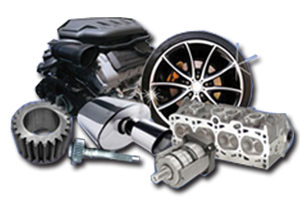Refer to the image and provide an in-depth answer to the question: 
What type of wheel is shown in the image?

Among the various automotive parts displayed, one can identify a sleek alloy wheel, which is a type of wheel made from aluminum or magnesium alloy, known for its durability and aesthetic appeal.